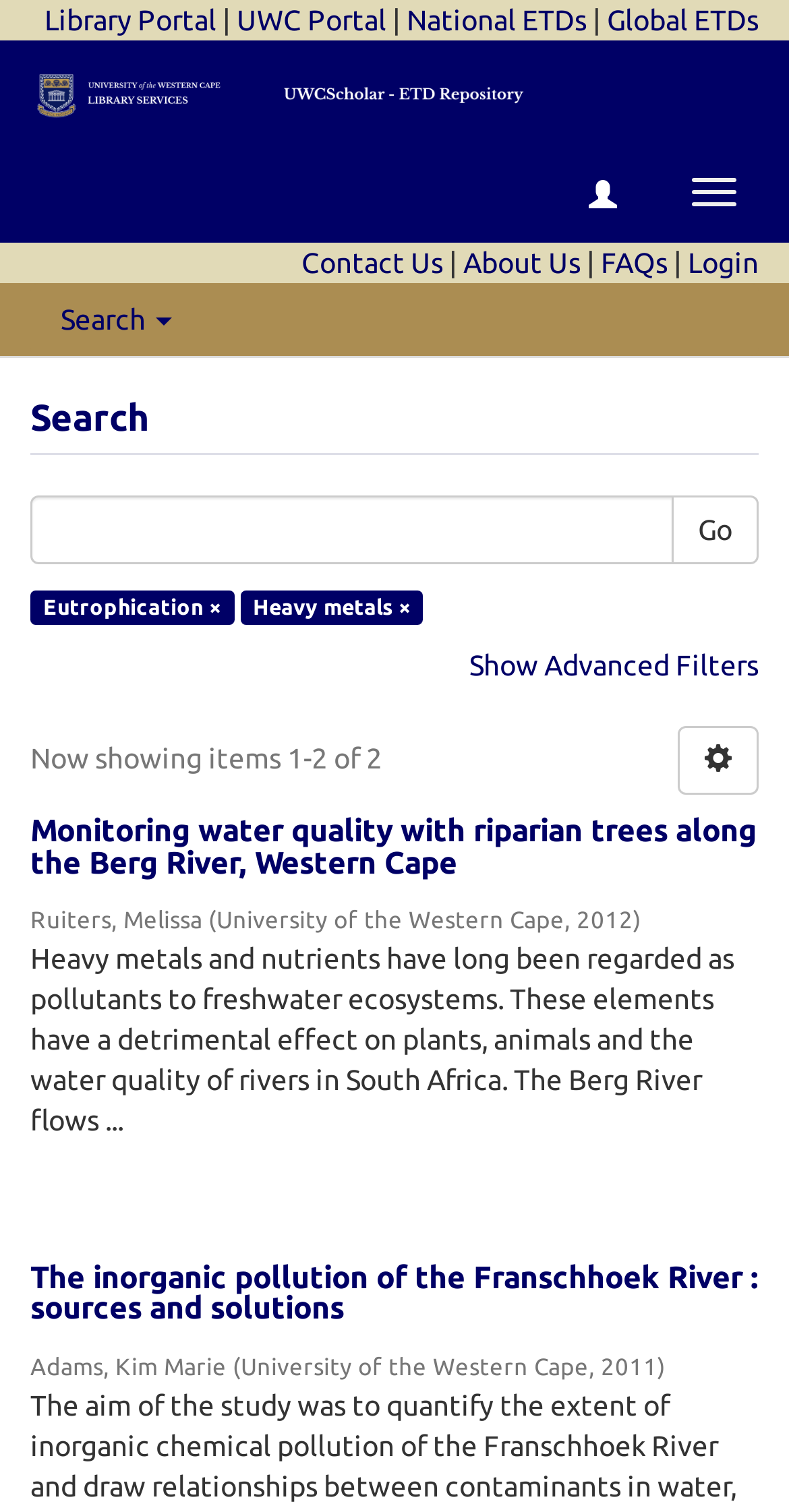Can you give a detailed response to the following question using the information from the image? What is the purpose of the button with the text 'Go'?

I examined the webpage and found a search bar with a button labeled 'Go'. The purpose of this button is to initiate a search query.